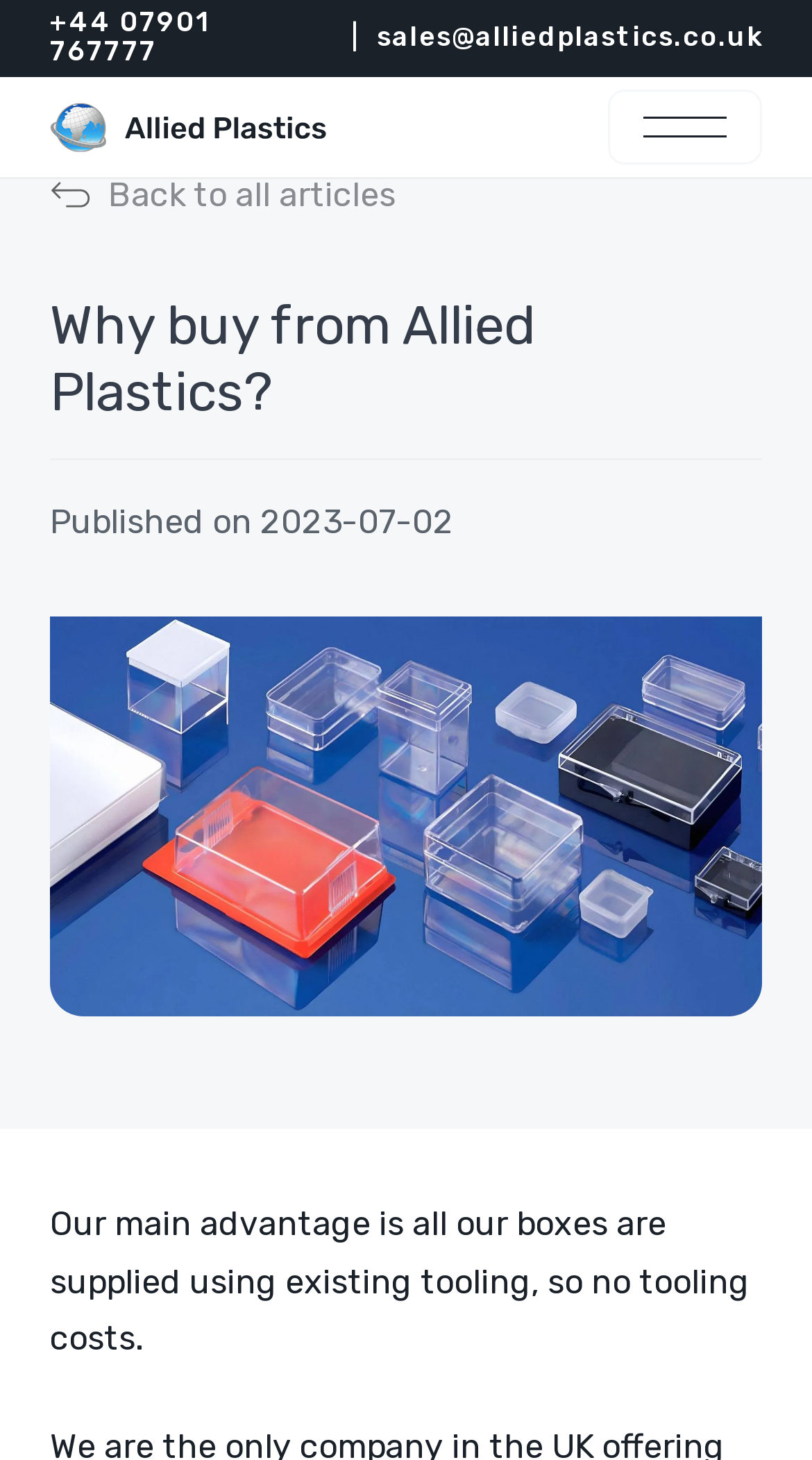Pinpoint the bounding box coordinates for the area that should be clicked to perform the following instruction: "Go to the home page".

[0.062, 0.148, 0.938, 0.188]